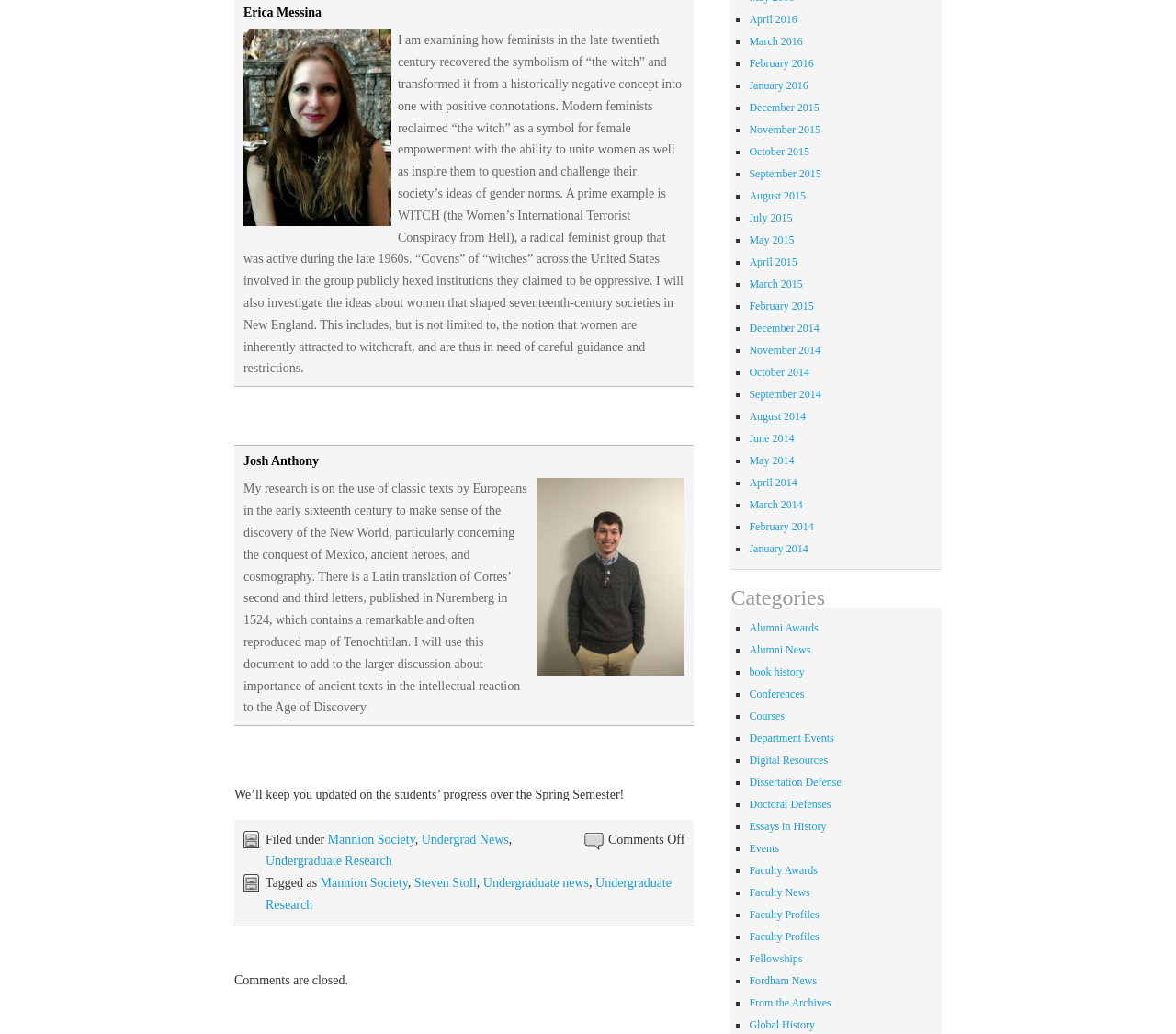Determine the bounding box coordinates for the region that must be clicked to execute the following instruction: "Click on the 'Mannion Society' link".

[0.279, 0.805, 0.353, 0.818]